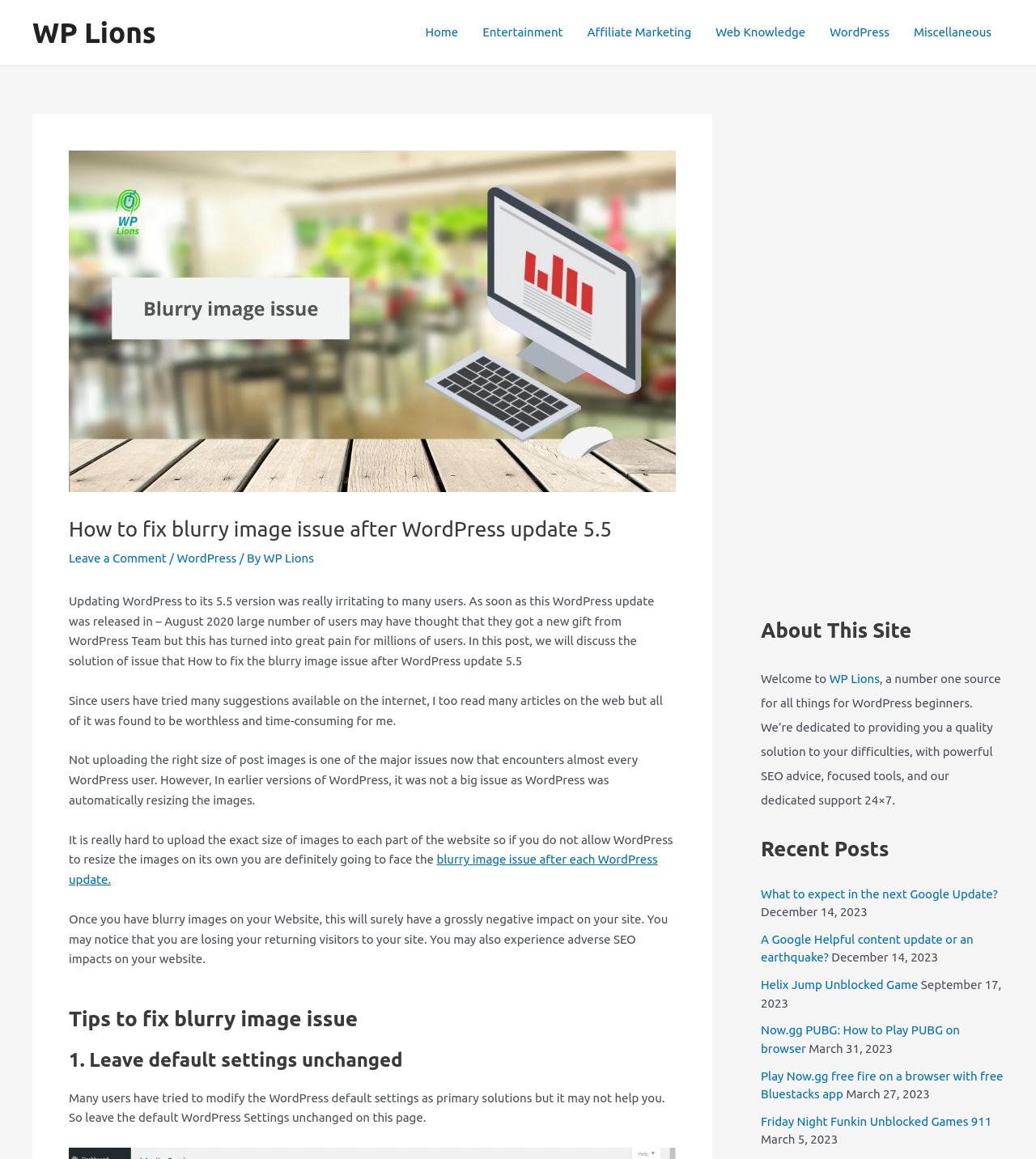Given the element description: "Helix Jump Unblocked Game", predict the bounding box coordinates of this UI element. The coordinates must be four float numbers between 0 and 1, given as [left, top, right, bottom].

[0.734, 0.844, 0.886, 0.855]